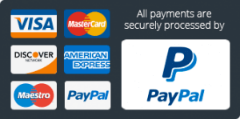Can you give a detailed response to the following question using the information from the image? What is the purpose of the message beneath the icons?

The message beneath the icons states, 'All payments are securely processed by PayPal,' emphasizing the commitment to secure and trusted transactions, which reinforces the reliability of the payment options offered.